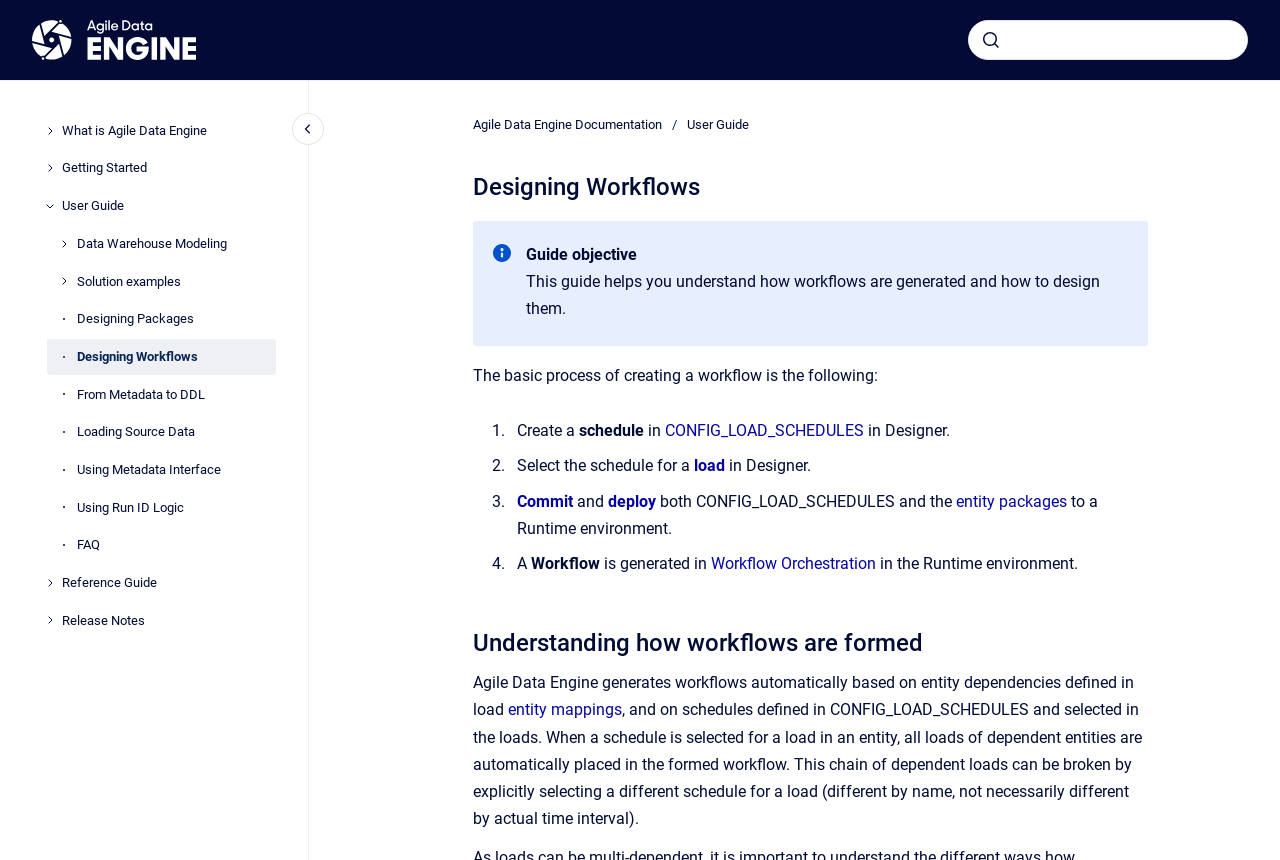Identify the bounding box coordinates of the specific part of the webpage to click to complete this instruction: "view User Guide".

[0.048, 0.219, 0.216, 0.261]